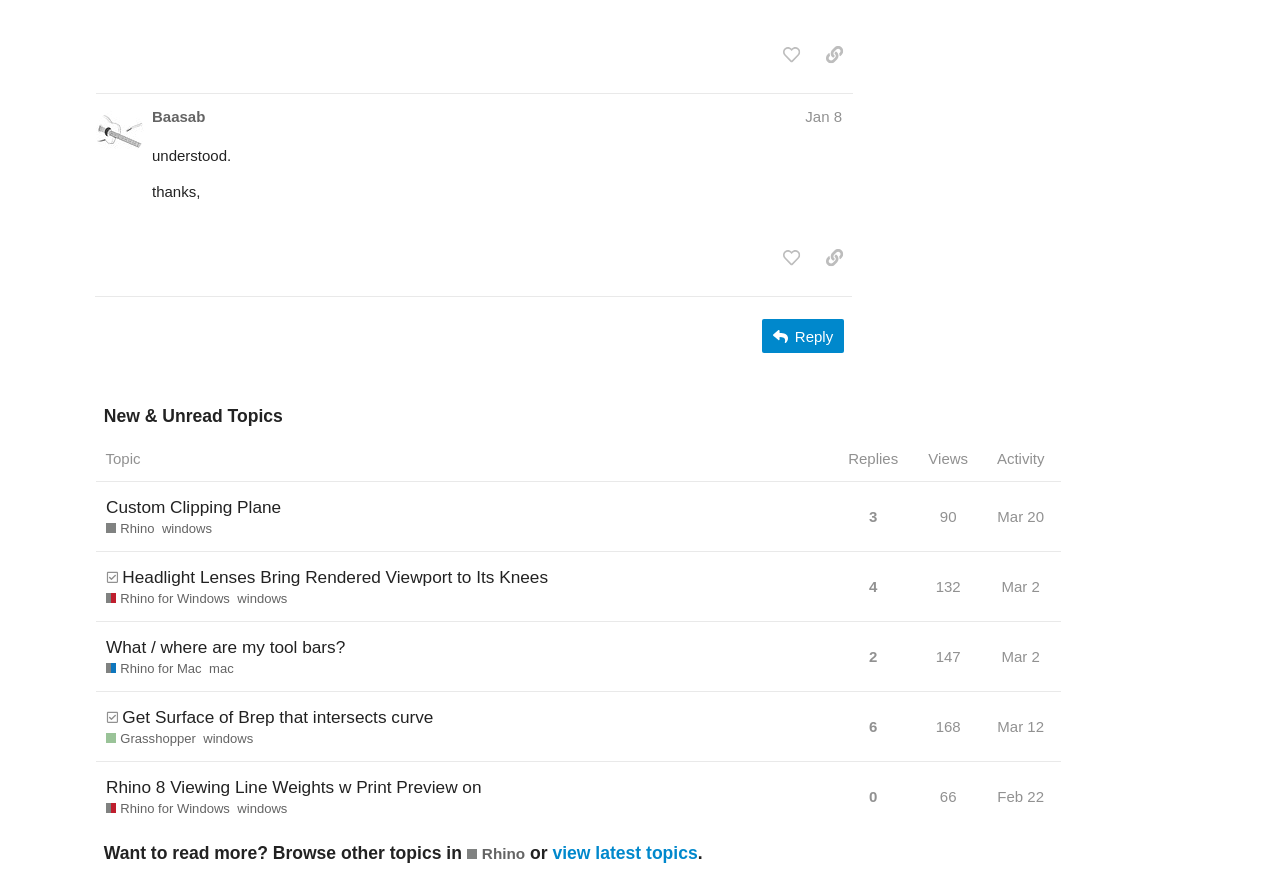Identify the bounding box coordinates of the element to click to follow this instruction: 'like this post'. Ensure the coordinates are four float values between 0 and 1, provided as [left, top, right, bottom].

[0.604, 0.043, 0.633, 0.082]